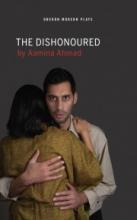Examine the image and give a thorough answer to the following question:
How many figures are in the embrace?

The cover features two figures locked in an embrace, one appearing supportive while the other looks directly at the viewer, conveying a sense of intimacy and tension.